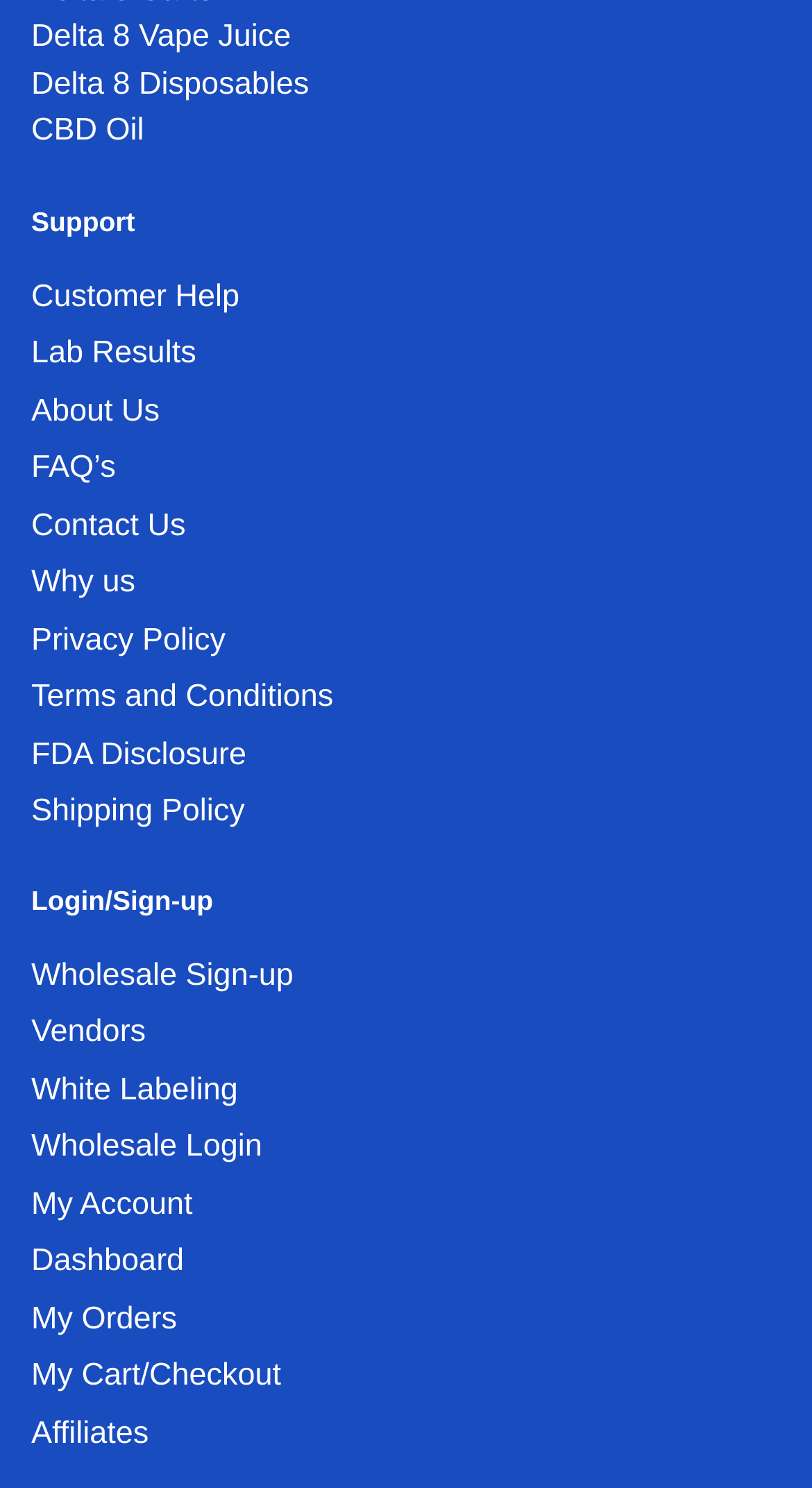What is the last link in the footer section?
Use the image to answer the question with a single word or phrase.

Affiliates